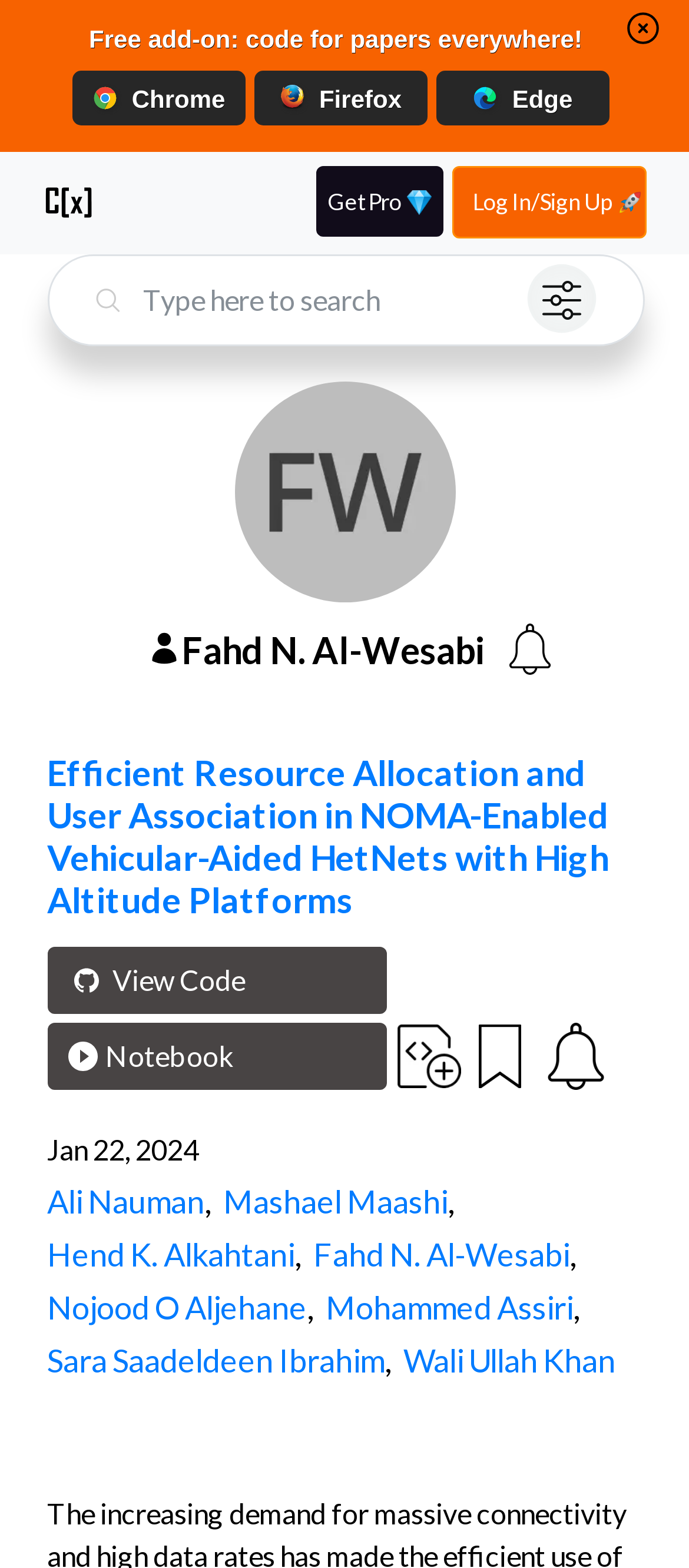How many co-authors are listed?
Refer to the image and offer an in-depth and detailed answer to the question.

The co-authors are listed below the researcher's name, and there are 7 links with names: Ali Nauman, Mashael Maashi, Hend K. Alkahtani, Fahd N. Al-Wesabi, Nojood O Aljehane, Mohammed Assiri, and Sara Saadeldeen Ibrahim.